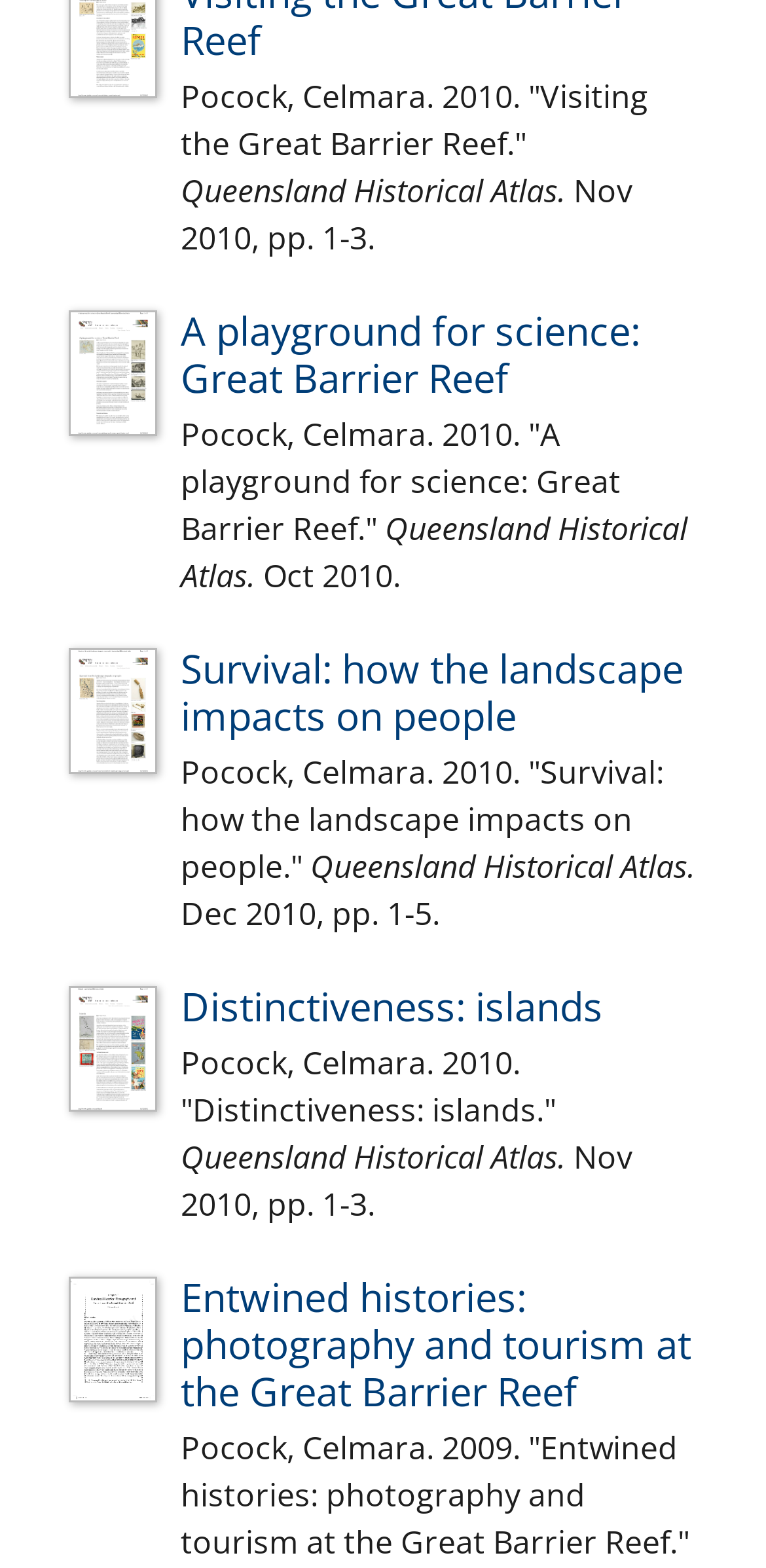How many links are on the webpage?
Refer to the screenshot and respond with a concise word or phrase.

5